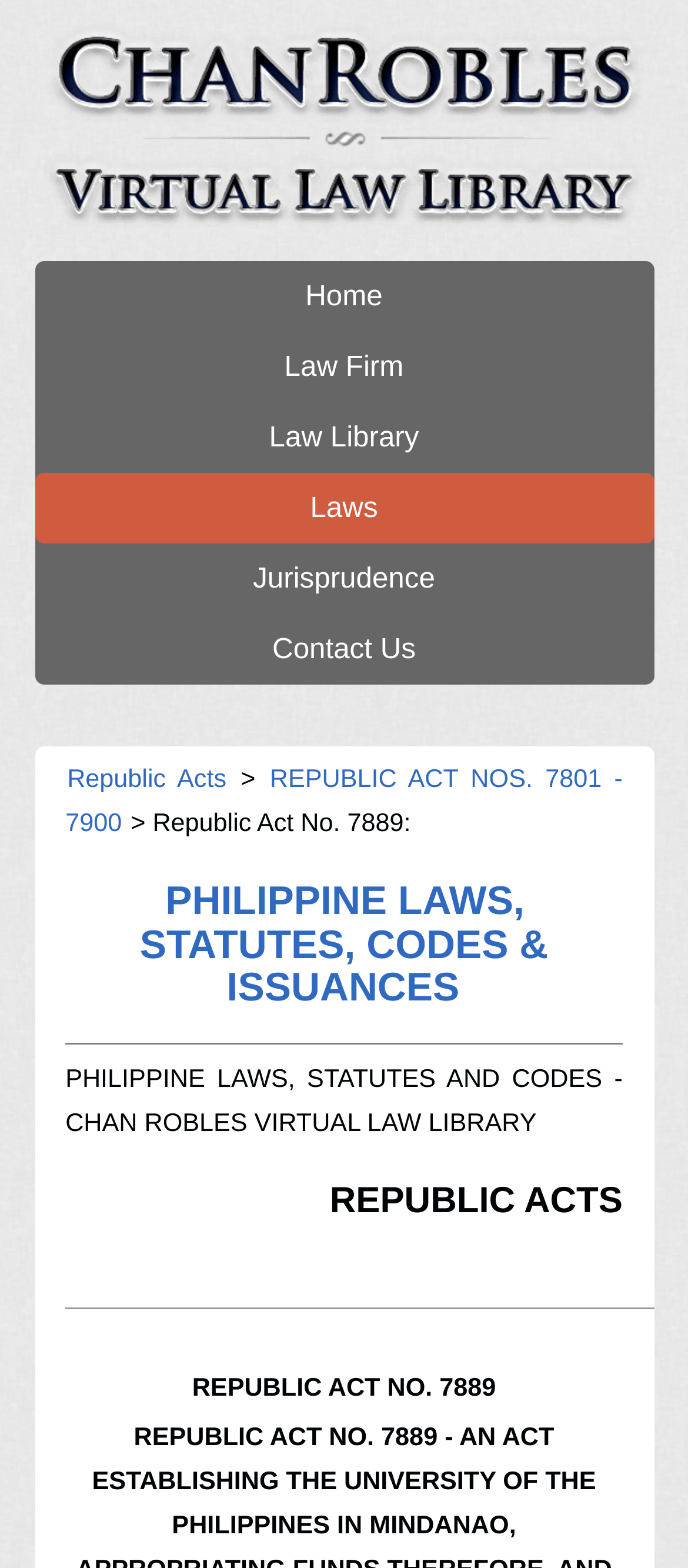Locate the bounding box of the UI element described by: "Home" in the given webpage screenshot.

[0.05, 0.167, 0.95, 0.212]